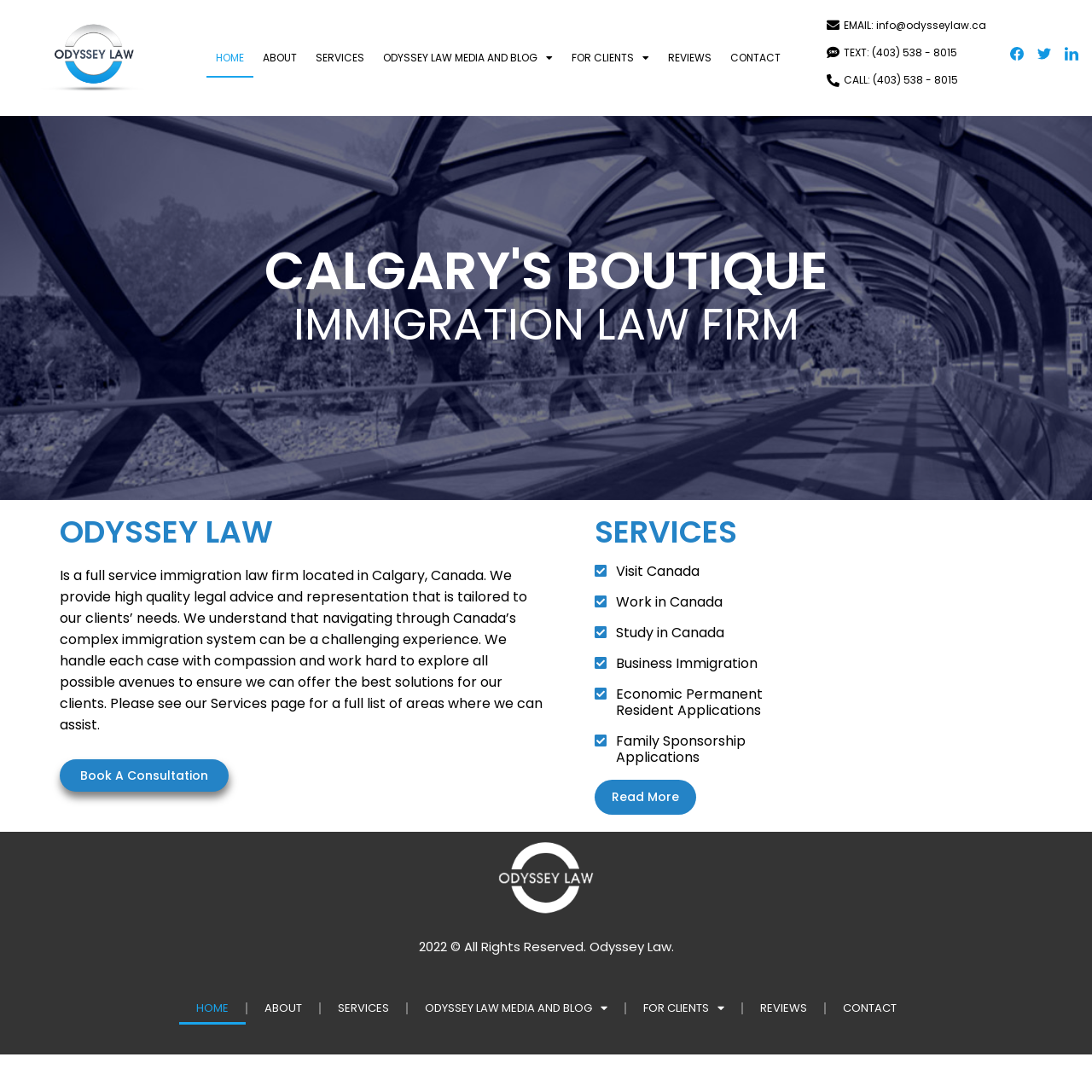Please determine the bounding box coordinates of the clickable area required to carry out the following instruction: "Leave a comment". The coordinates must be four float numbers between 0 and 1, represented as [left, top, right, bottom].

None